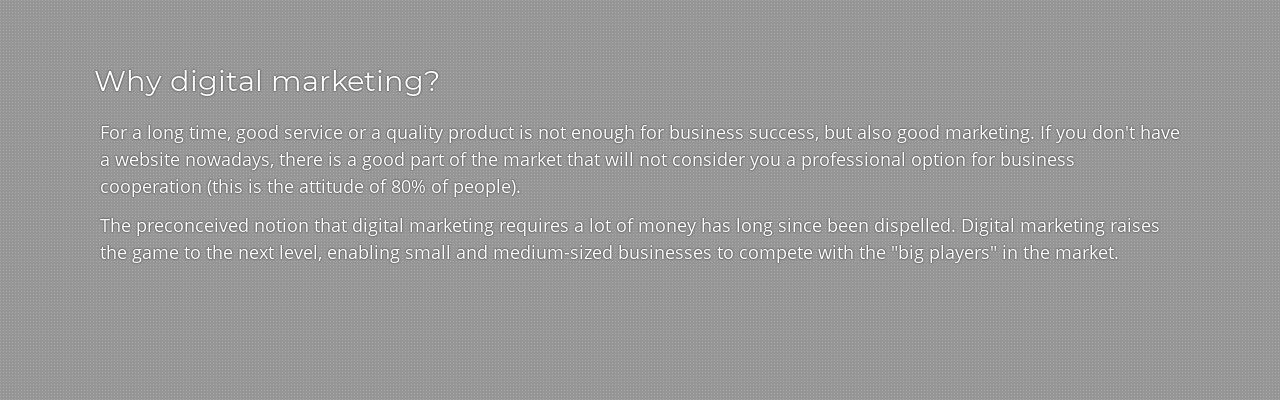Answer the question in a single word or phrase:
What is the main purpose of digital marketing for businesses?

To be successful